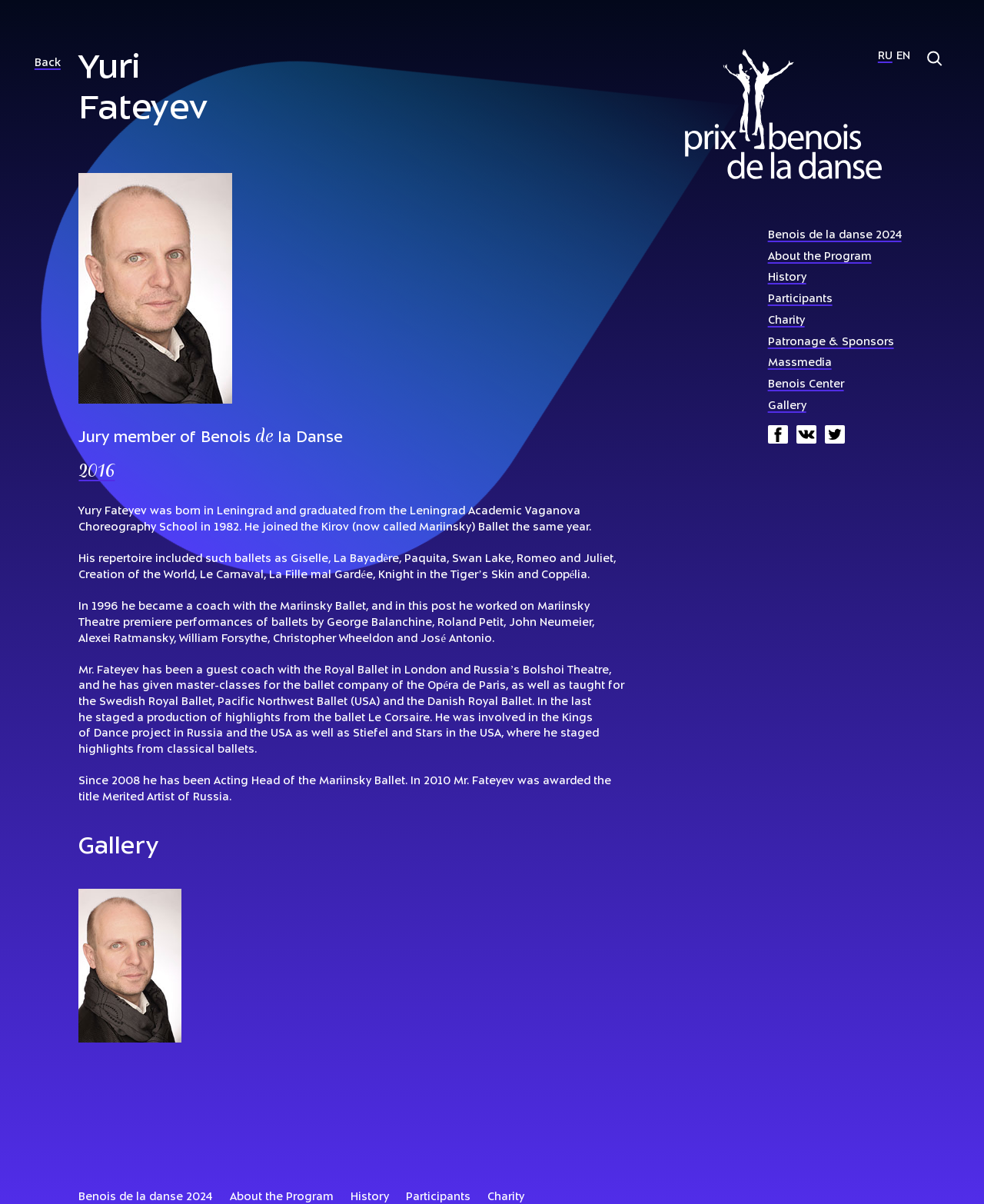Identify the bounding box coordinates of the region that needs to be clicked to carry out this instruction: "Open the 'Gallery' page". Provide these coordinates as four float numbers ranging from 0 to 1, i.e., [left, top, right, bottom].

[0.08, 0.692, 0.64, 0.717]